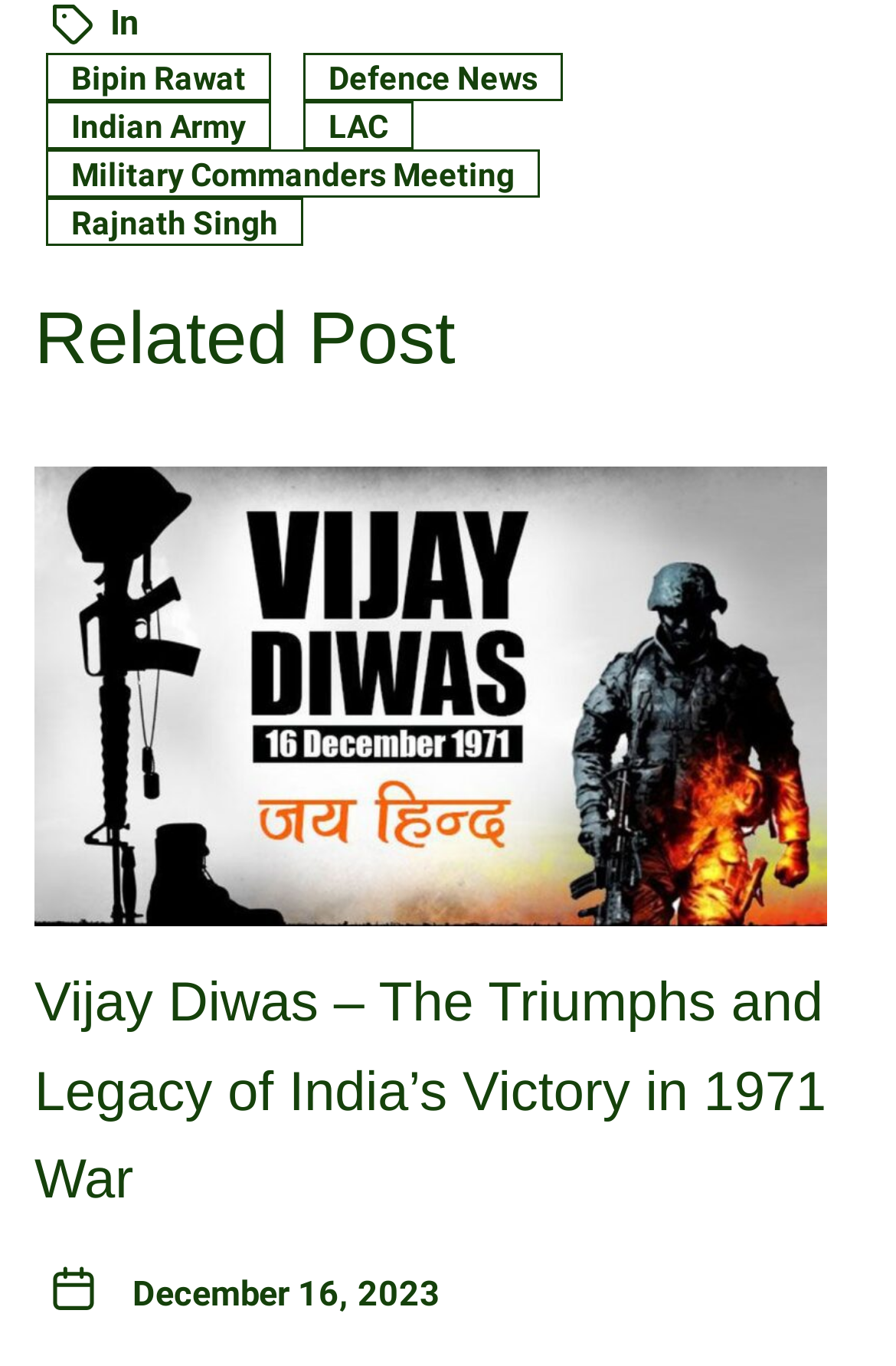Specify the bounding box coordinates of the area to click in order to execute this command: 'Check the date December 16, 2023'. The coordinates should consist of four float numbers ranging from 0 to 1, and should be formatted as [left, top, right, bottom].

[0.147, 0.933, 0.491, 0.963]